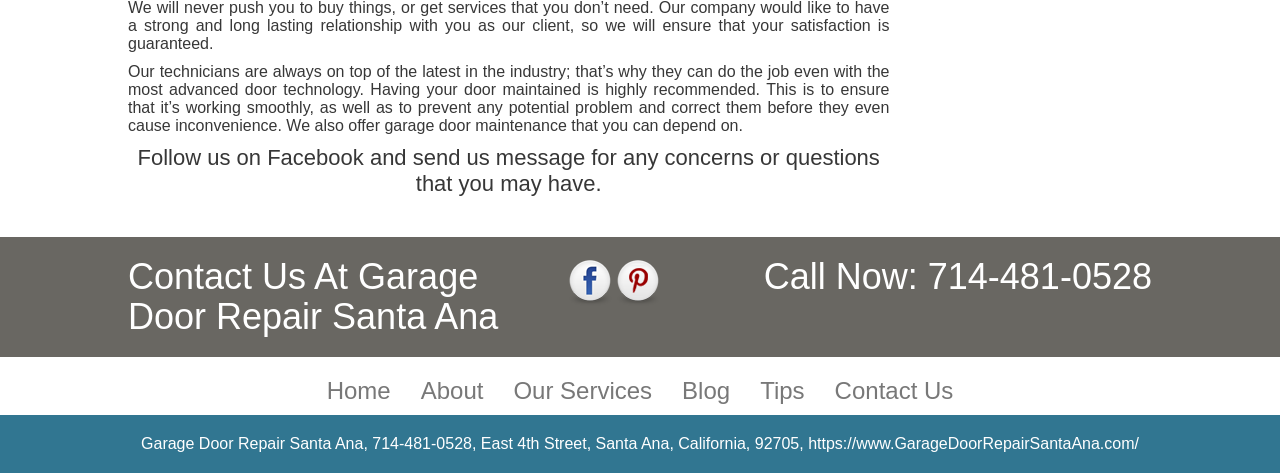Please answer the following query using a single word or phrase: 
What is the address of Garage Door Repair Santa Ana?

East 4th Street, Santa Ana, California, 92705